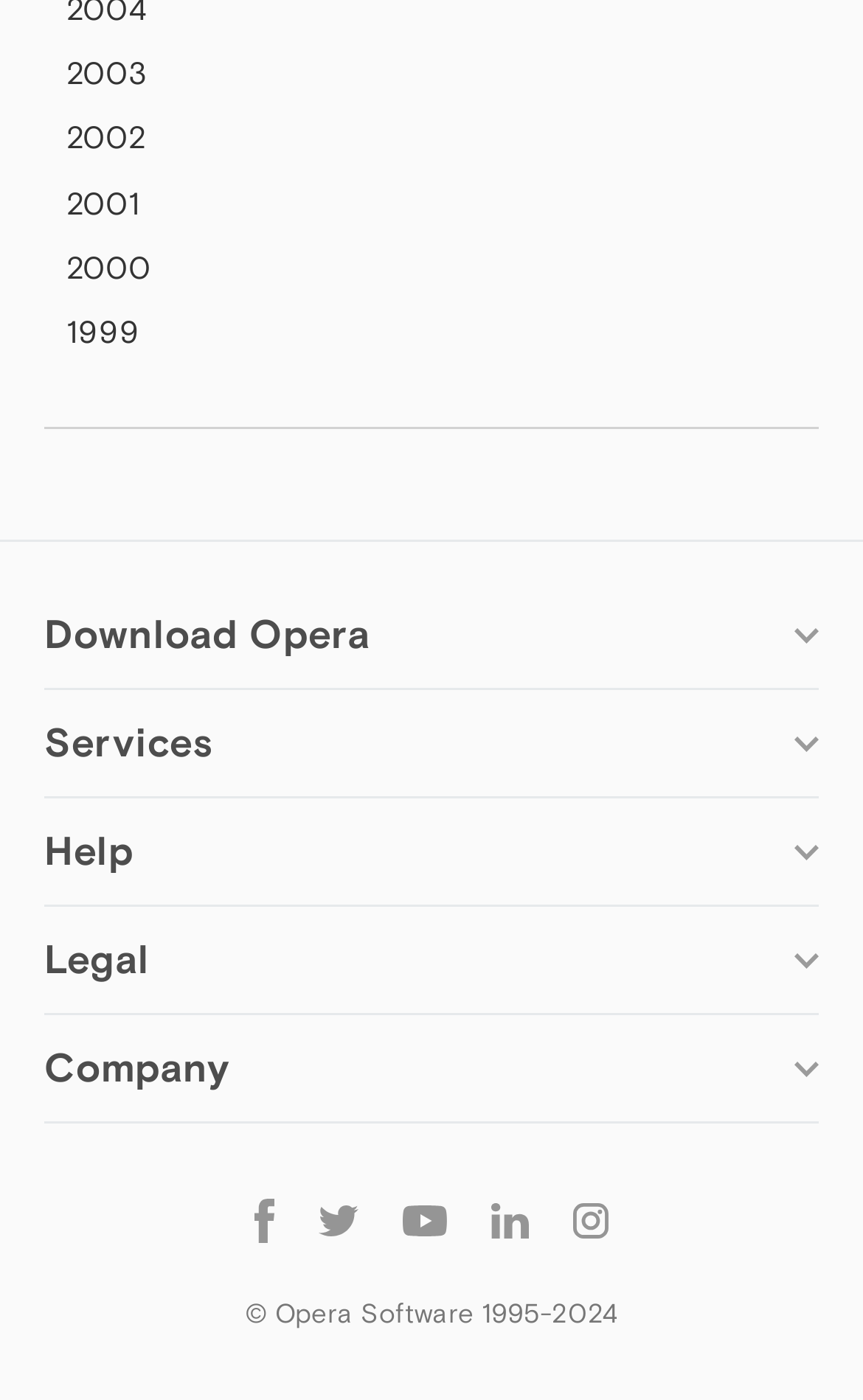How many types of Opera browsers are available?
Answer with a single word or short phrase according to what you see in the image.

7